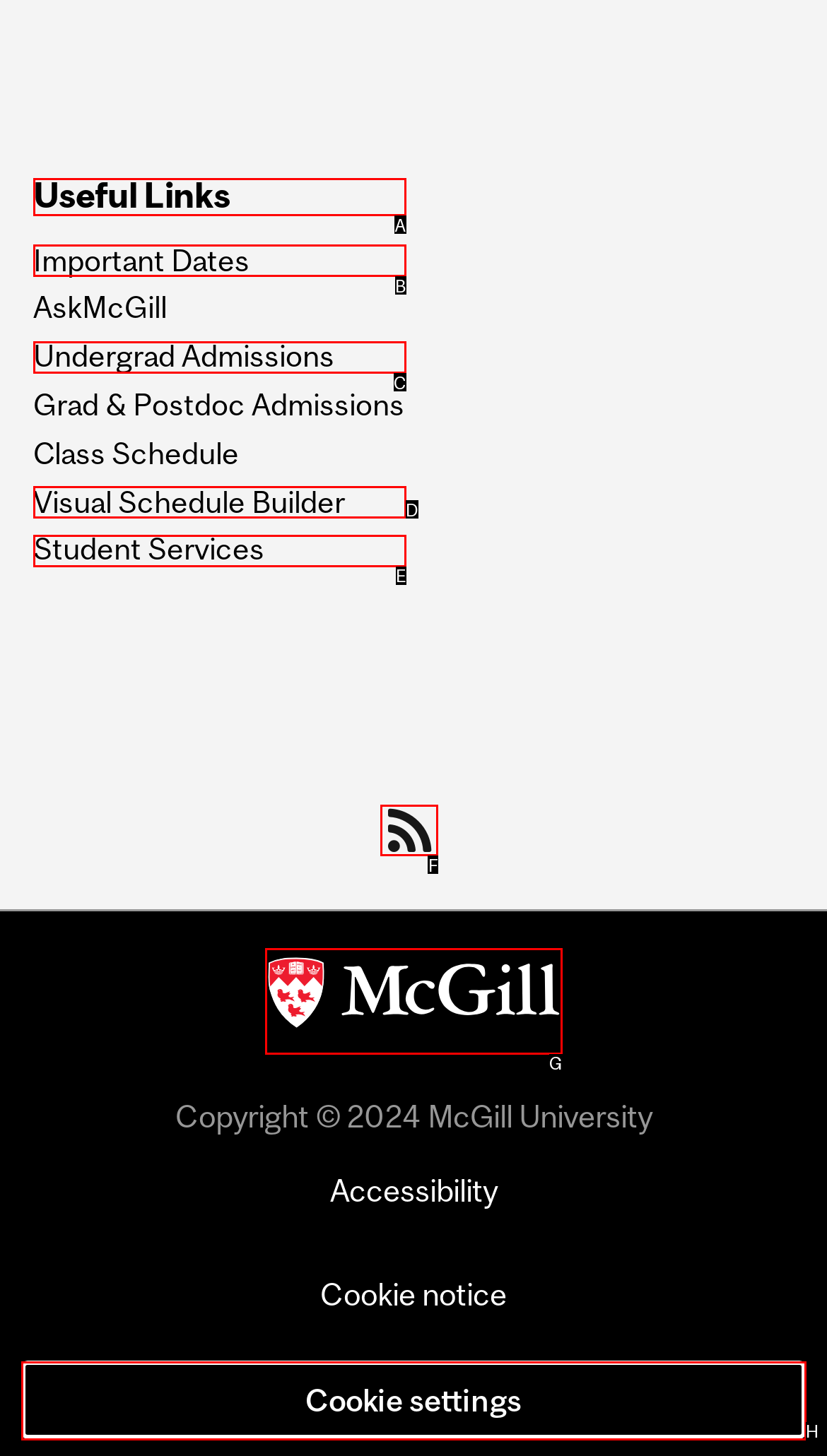With the description: Visual Schedule Builder, find the option that corresponds most closely and answer with its letter directly.

D